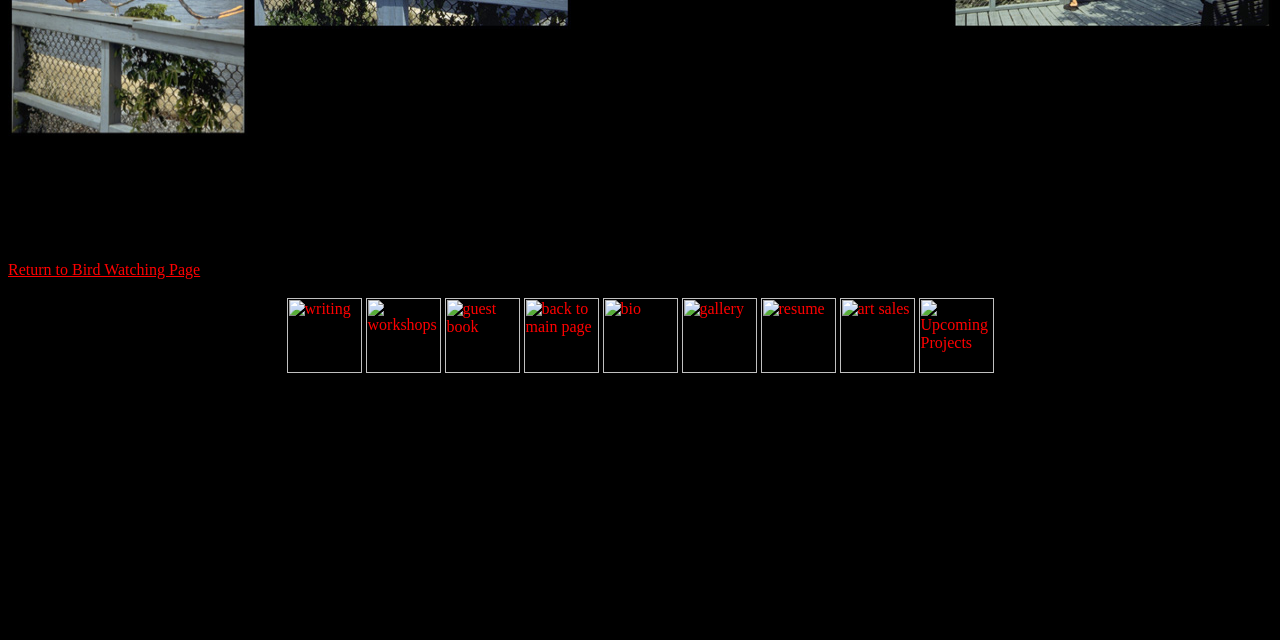Identify the bounding box coordinates for the UI element described as: "alt="art sales"".

[0.656, 0.561, 0.714, 0.588]